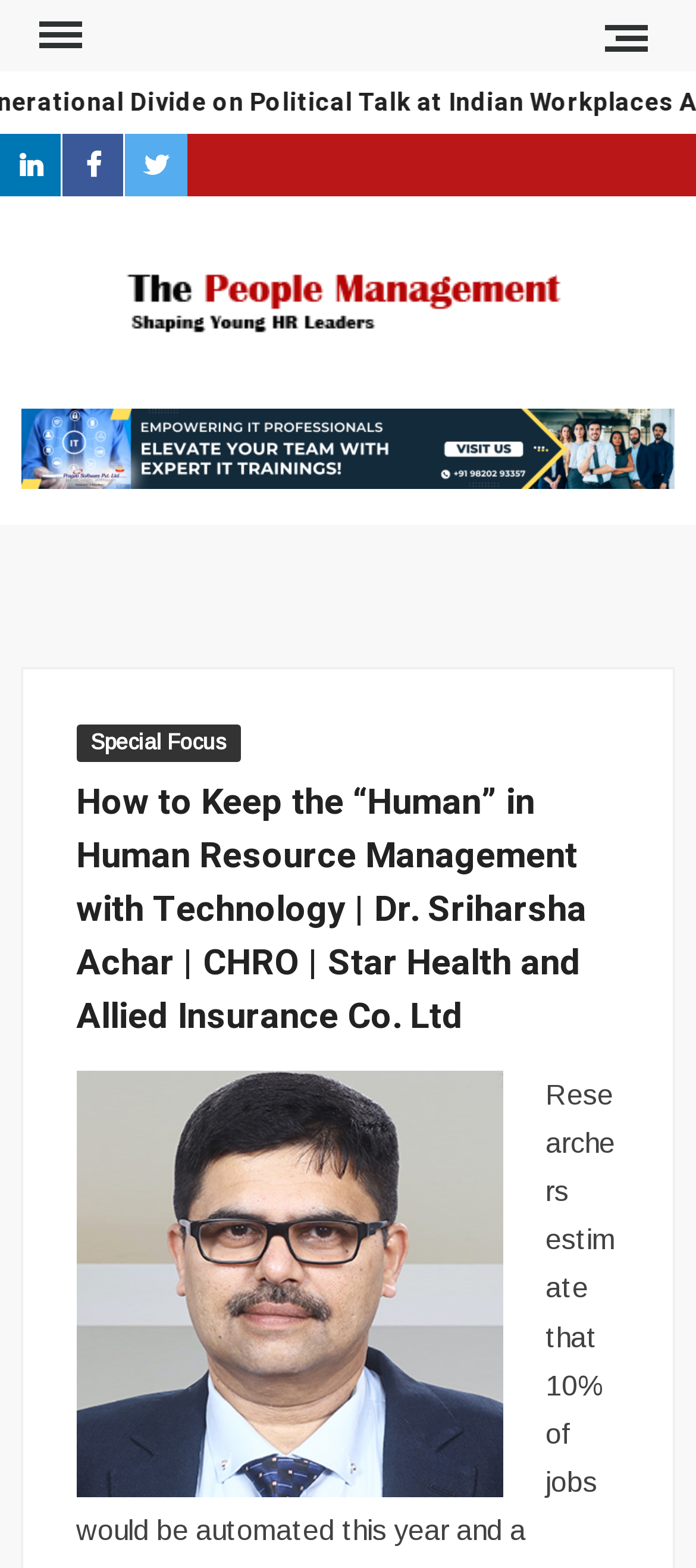Provide the bounding box for the UI element matching this description: "Large".

None